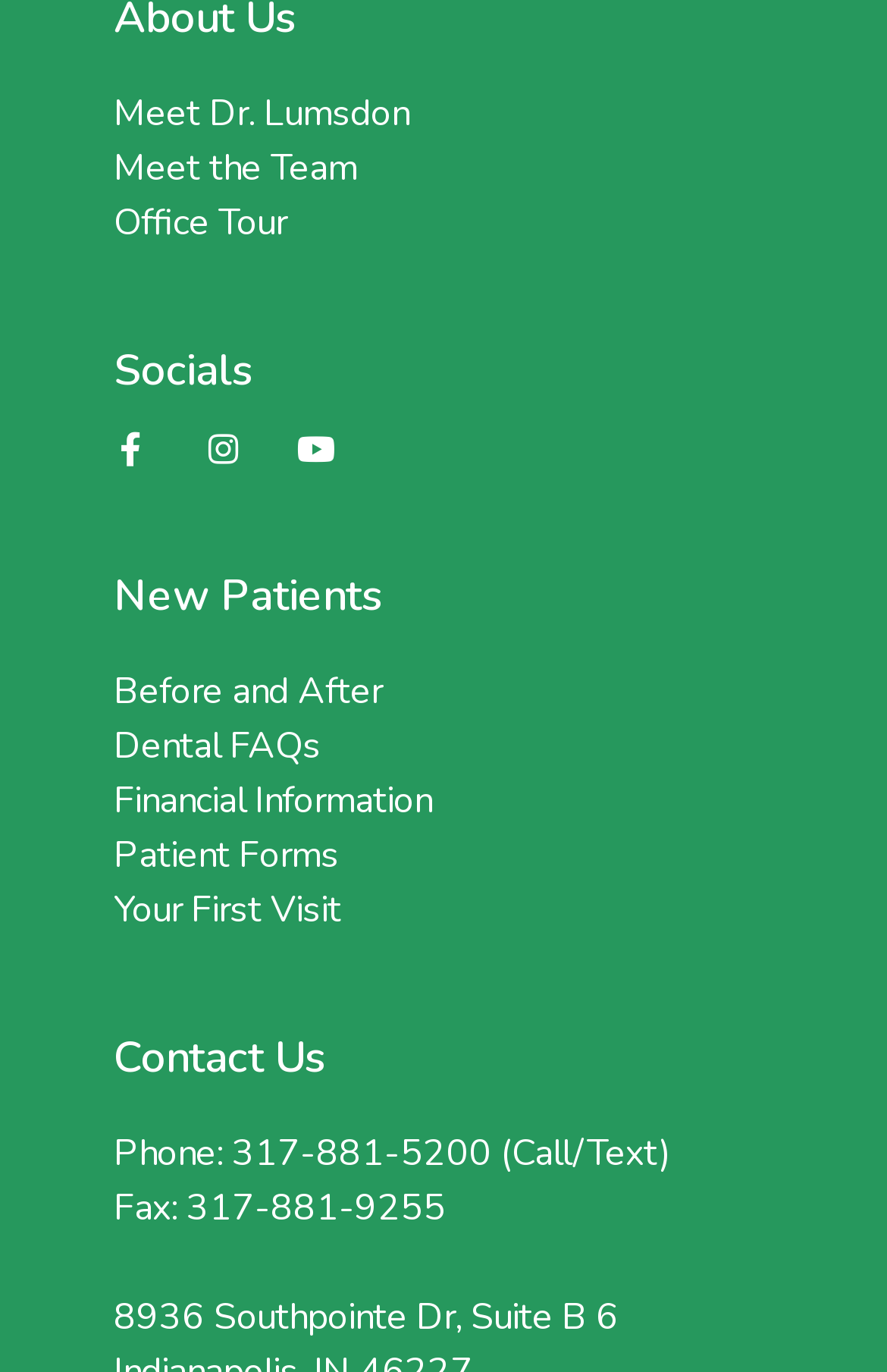What is the address of the dental clinic?
Using the information presented in the image, please offer a detailed response to the question.

The address can be found in the 'Contact Us' section, where it is listed as '8936 Southpointe Dr, Suite B 6', which suggests that this is the physical location of the dental clinic.